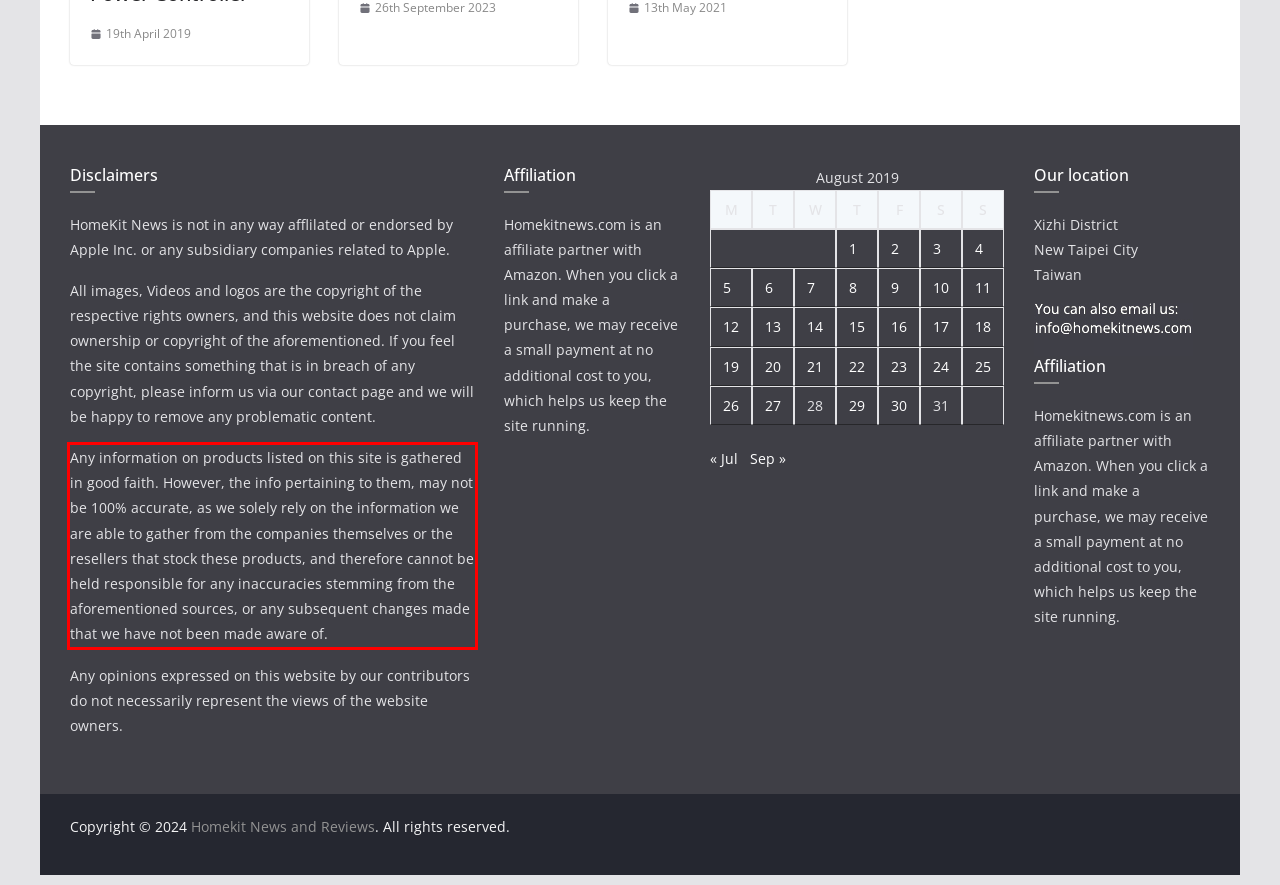Identify and extract the text within the red rectangle in the screenshot of the webpage.

Any information on products listed on this site is gathered in good faith. However, the info pertaining to them, may not be 100% accurate, as we solely rely on the information we are able to gather from the companies themselves or the resellers that stock these products, and therefore cannot be held responsible for any inaccuracies stemming from the aforementioned sources, or any subsequent changes made that we have not been made aware of.